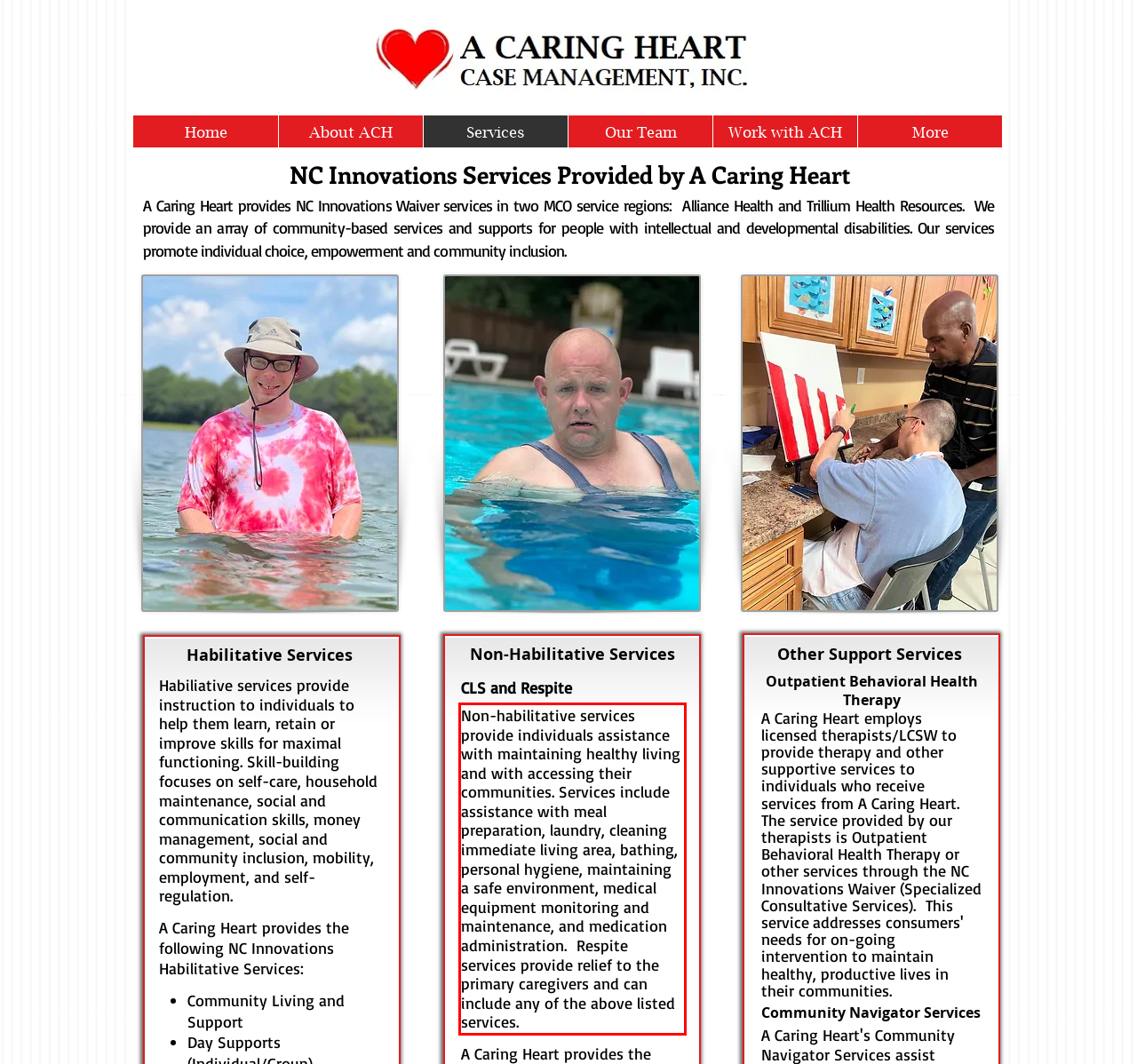Perform OCR on the text inside the red-bordered box in the provided screenshot and output the content.

Non-habilitative services provide individuals assistance with maintaining healthy living and with accessing their communities. Services include assistance with meal preparation, laundry, cleaning immediate living area, bathing, personal hygiene, maintaining a safe environment, medical equipment monitoring and maintenance, and medication administration. Respite services provide relief to the primary caregivers and can include any of the above listed services.